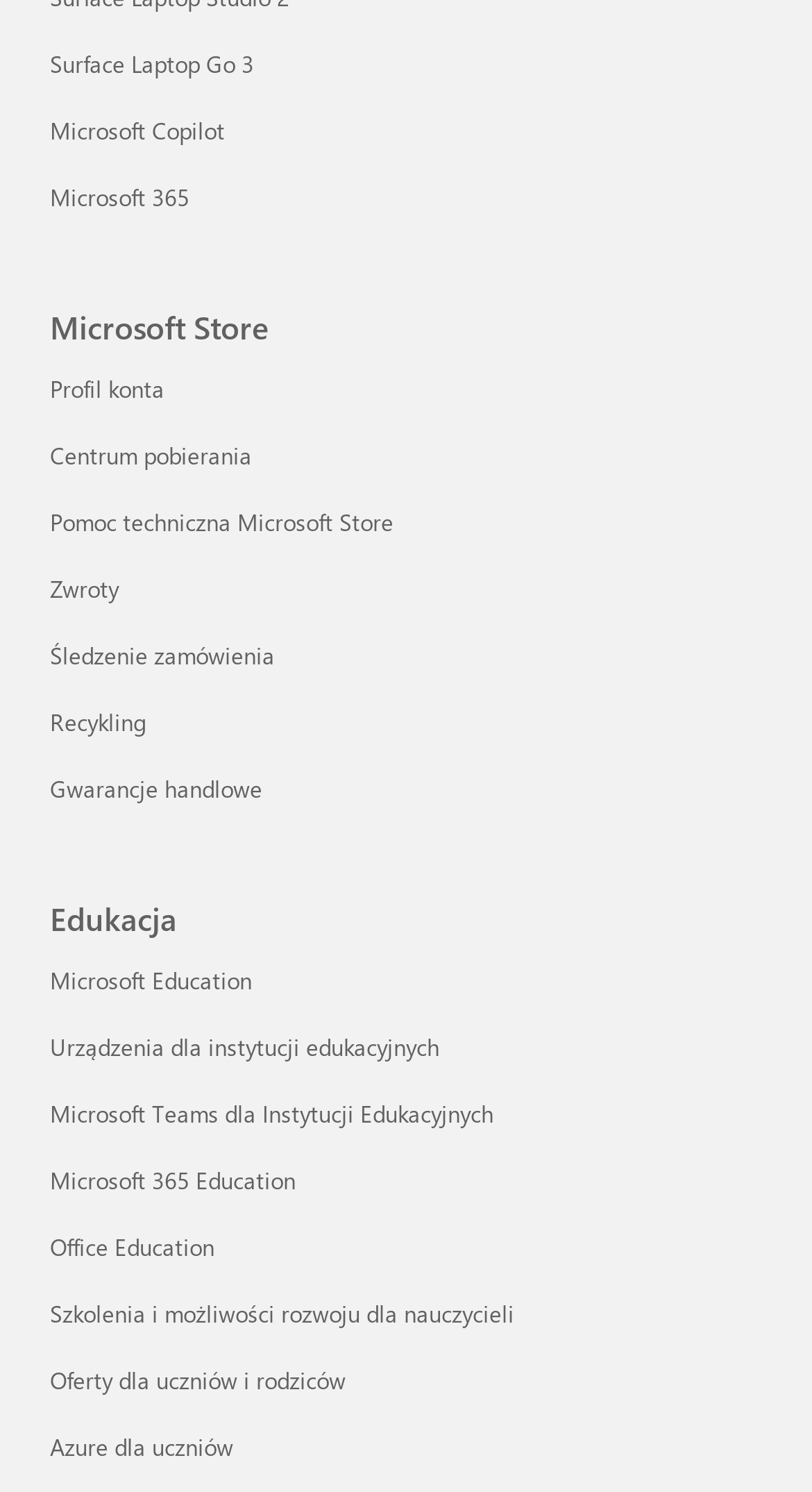Locate the bounding box coordinates of the item that should be clicked to fulfill the instruction: "View Microsoft Store profile".

[0.062, 0.25, 0.203, 0.271]